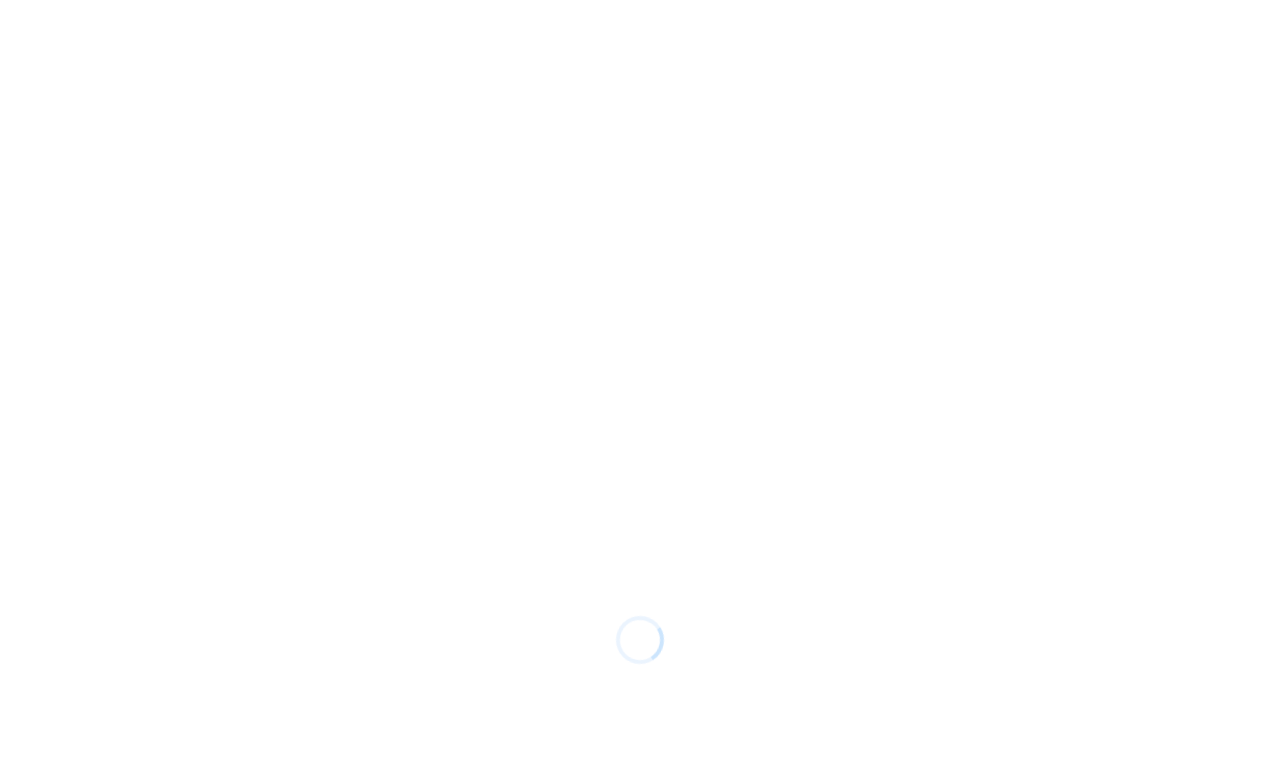Find the bounding box coordinates of the area that needs to be clicked in order to achieve the following instruction: "Slide into our Discord". The coordinates should be specified as four float numbers between 0 and 1, i.e., [left, top, right, bottom].

[0.066, 0.014, 0.212, 0.038]